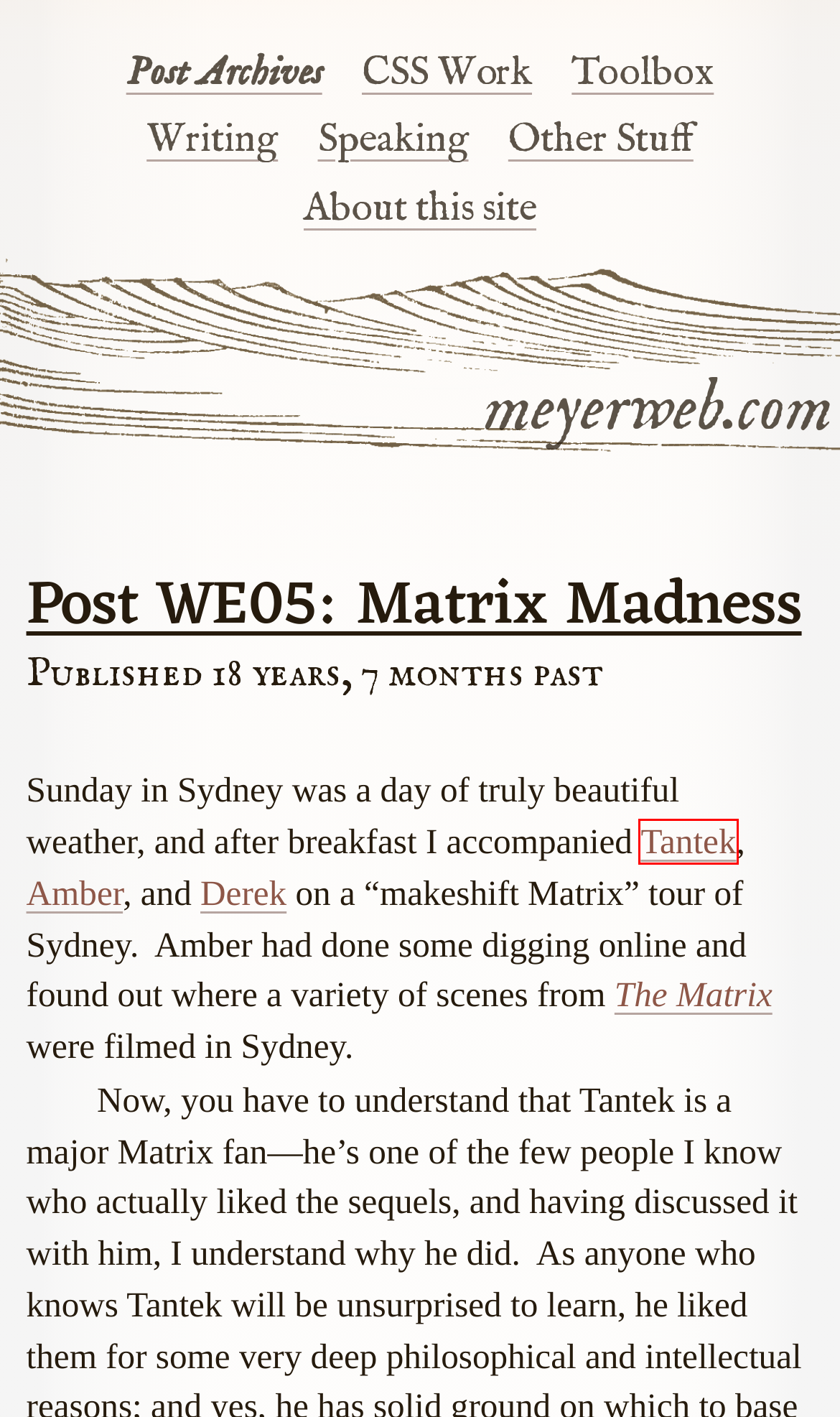Given a webpage screenshot with a red bounding box around a particular element, identify the best description of the new webpage that will appear after clicking on the element inside the red bounding box. Here are the candidates:
A. Index of /log
B. Finding Radical Wholeness
C. Amber . Techno . Since 1997
D. Smithsonian Libraries
E. Travel  –  Eric’s Archived Thoughts
F. The Bomb - Grant Morrison's Invisibles [barbelith]
G. Tantek Çelik
H. Blog Tool, Publishing Platform, and CMS – WordPress.org

G